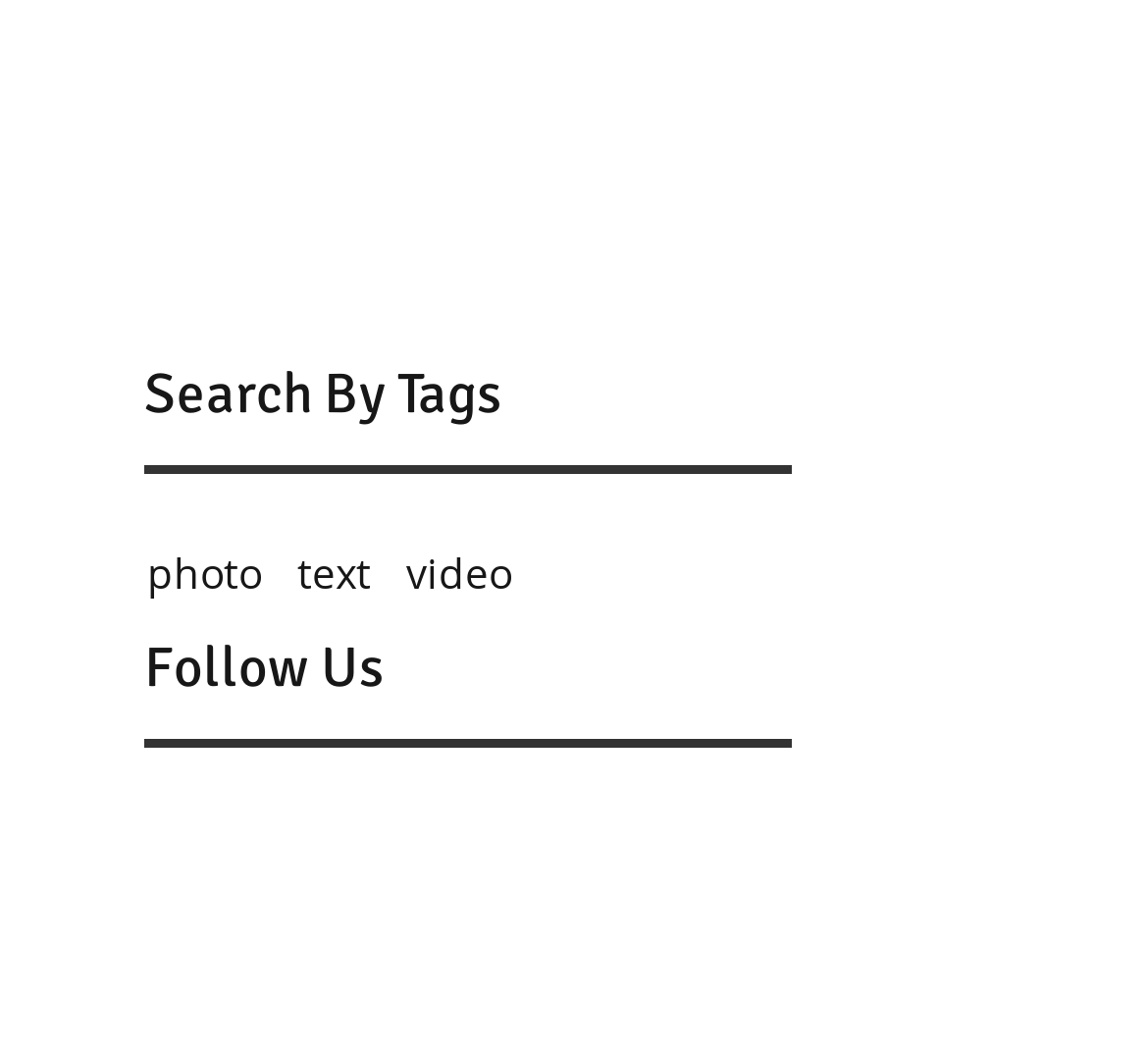How many headings are there on the webpage?
Based on the screenshot, answer the question with a single word or phrase.

2